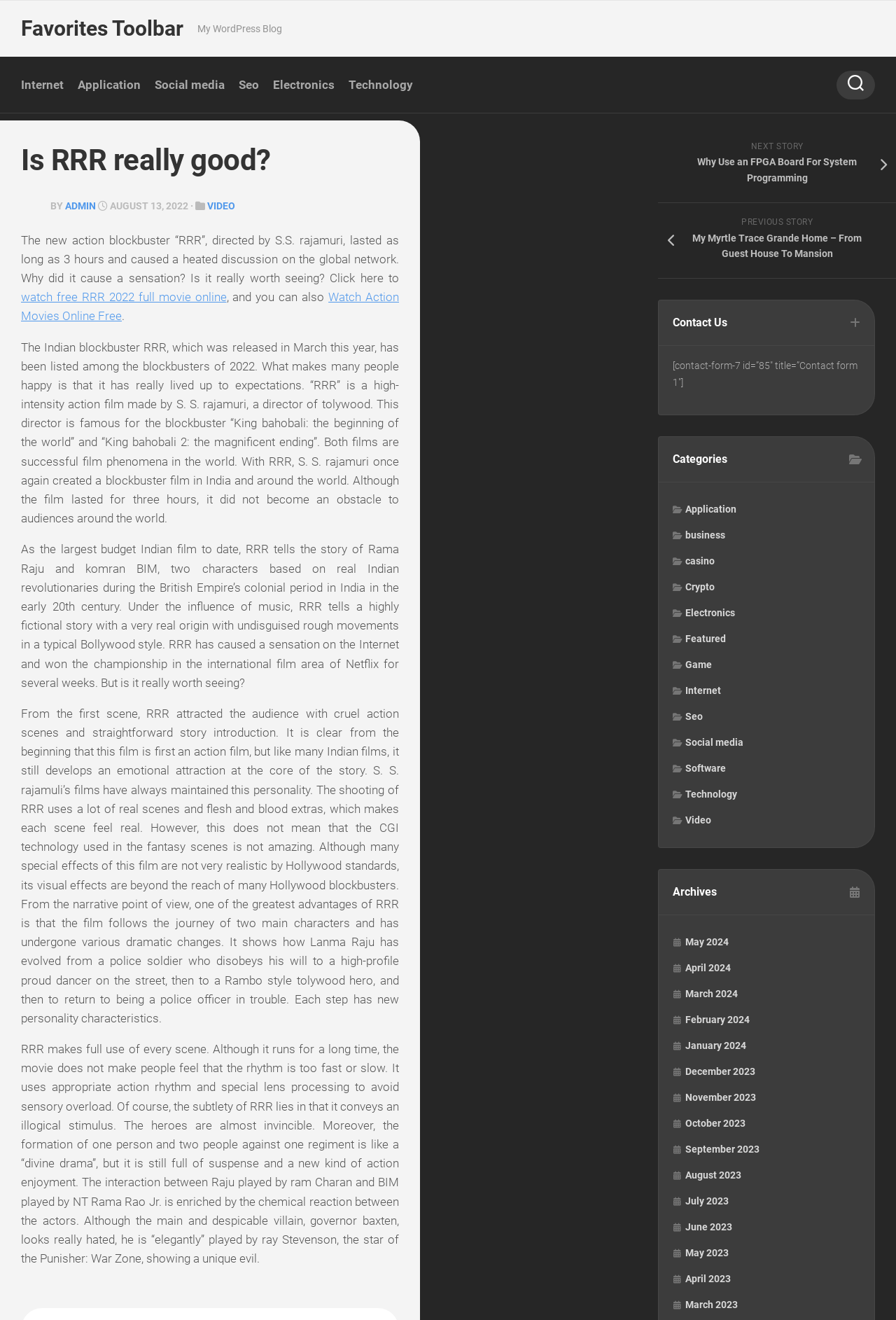Please provide a comprehensive response to the question based on the details in the image: How many categories are listed on the webpage?

The categories are listed under the 'Categories' heading, and there are 15 links with different category names, such as 'Application', 'Business', 'Casino', and so on.